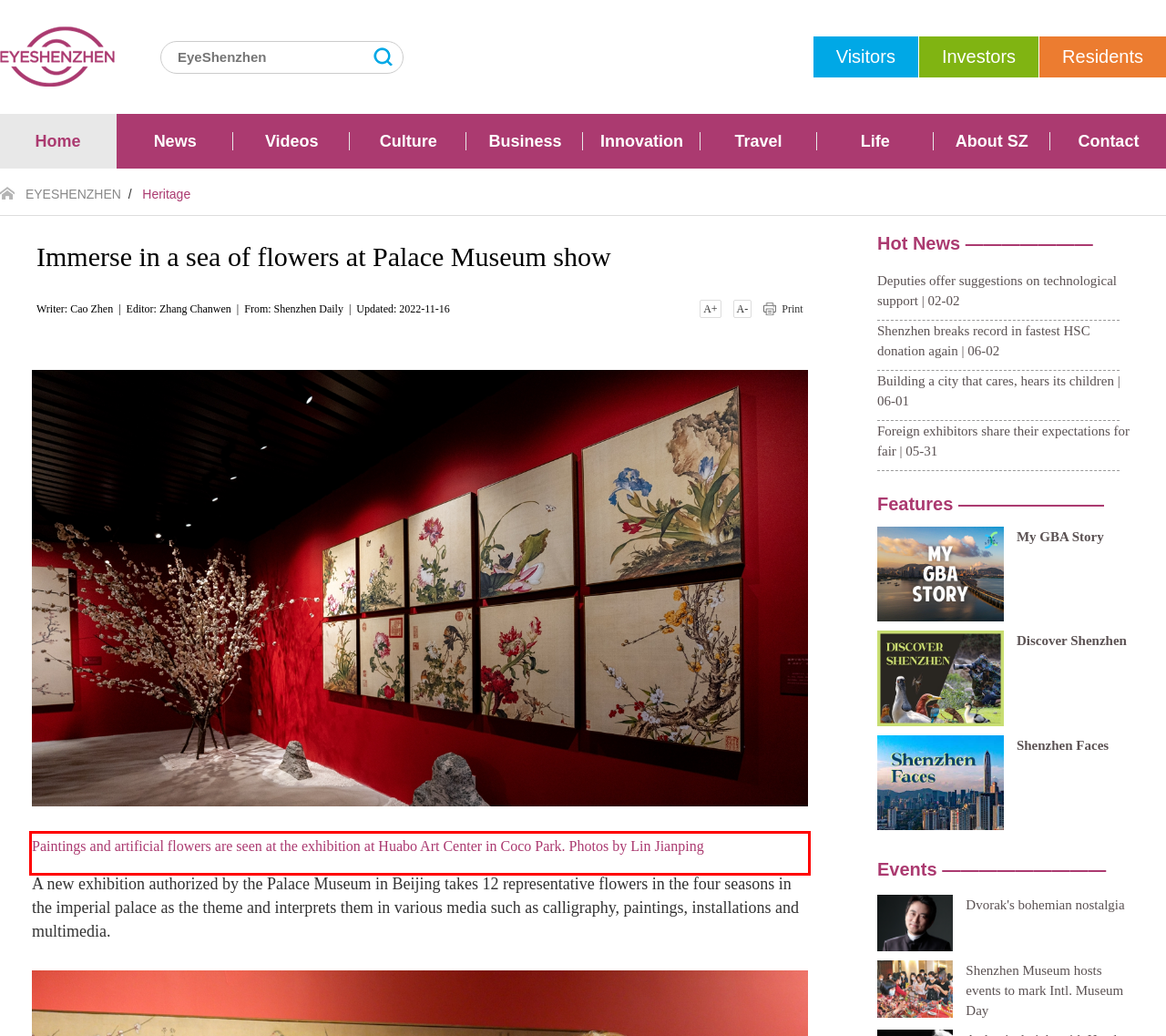You are provided with a webpage screenshot that includes a red rectangle bounding box. Extract the text content from within the bounding box using OCR.

Paintings and artificial flowers are seen at the exhibition at Huabo Art Center in Coco Park. Photos by Lin Jianping